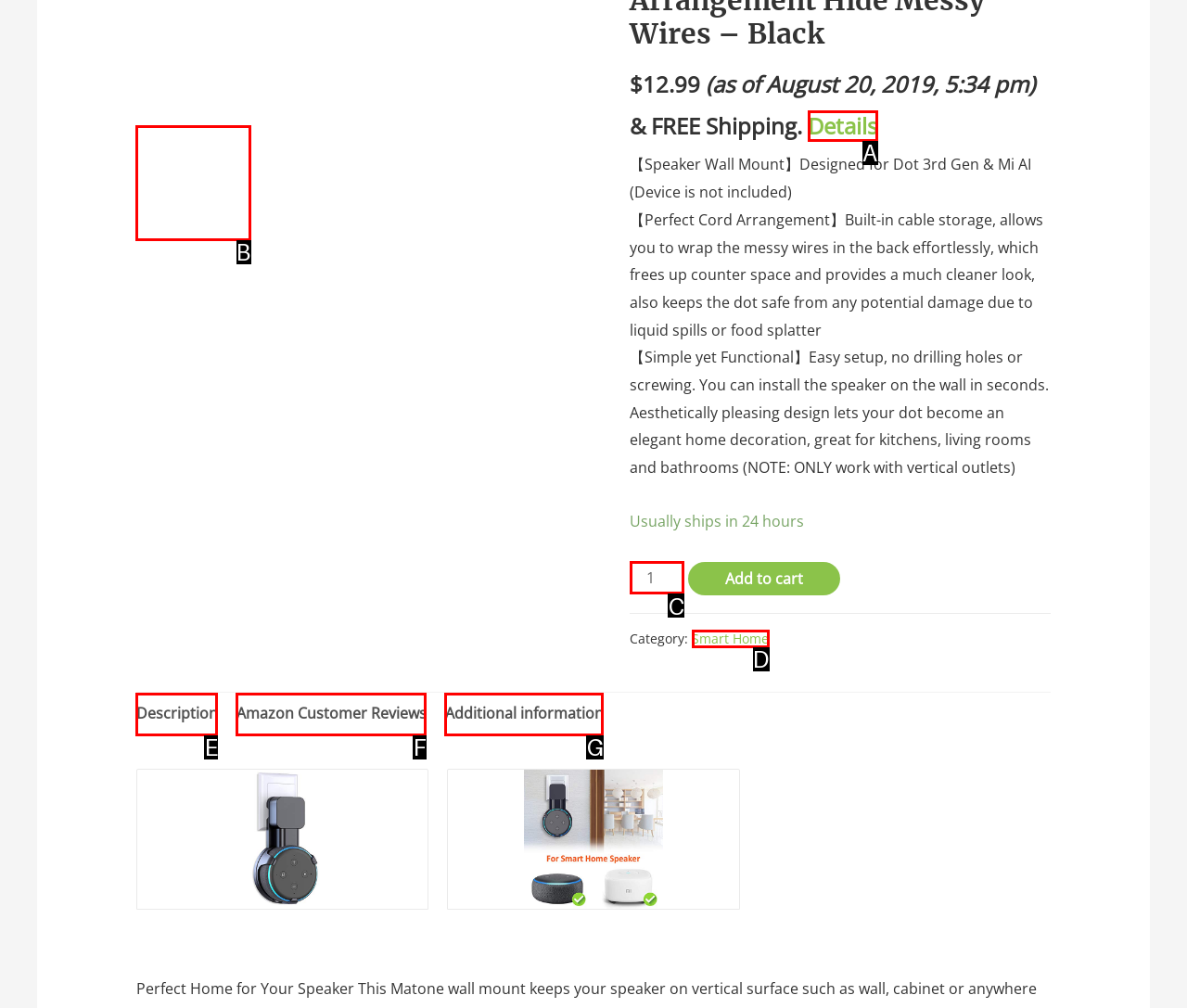Please identify the UI element that matches the description: Description
Respond with the letter of the correct option.

E